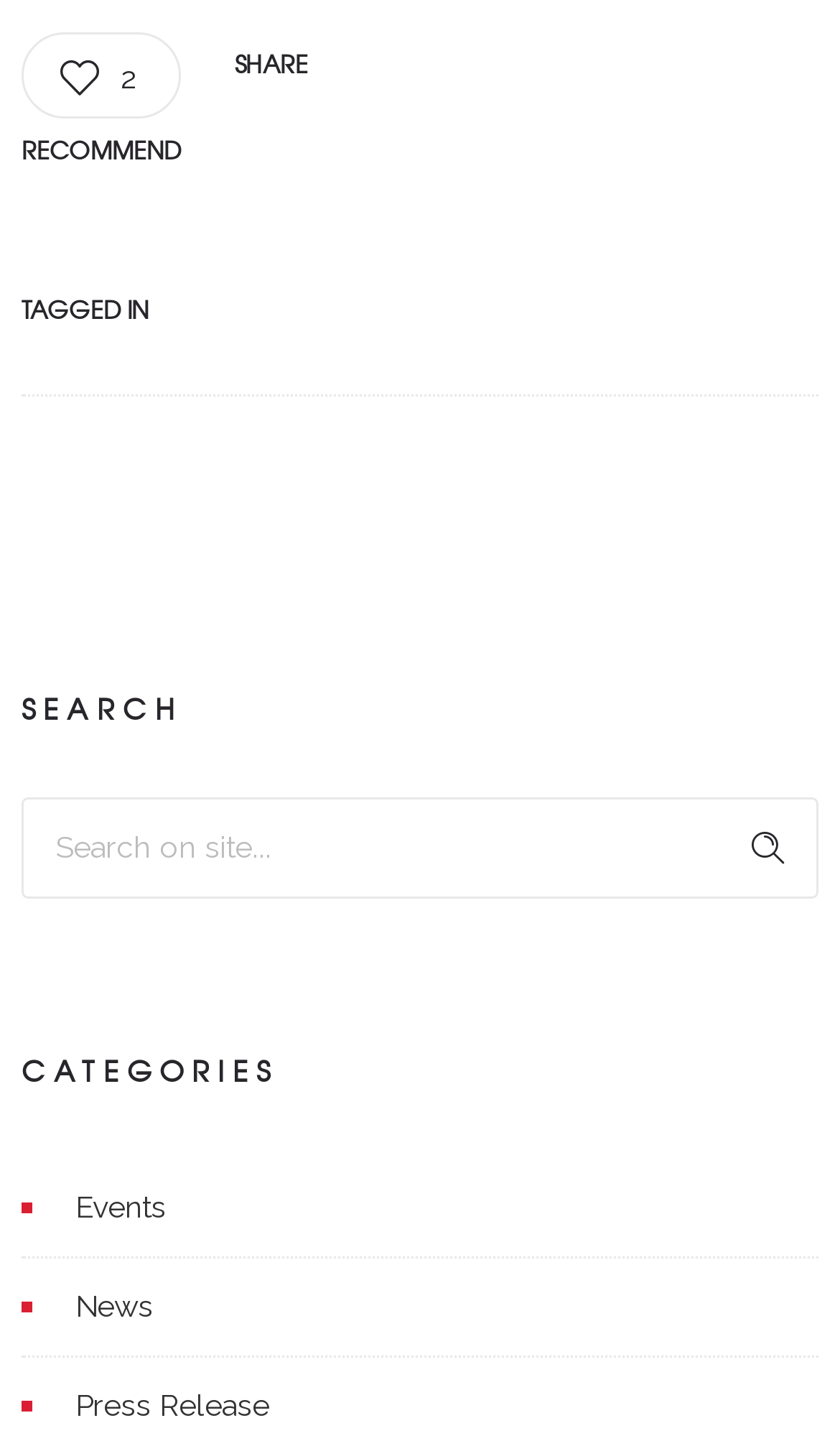What is the purpose of the textbox?
Give a one-word or short-phrase answer derived from the screenshot.

Search on site